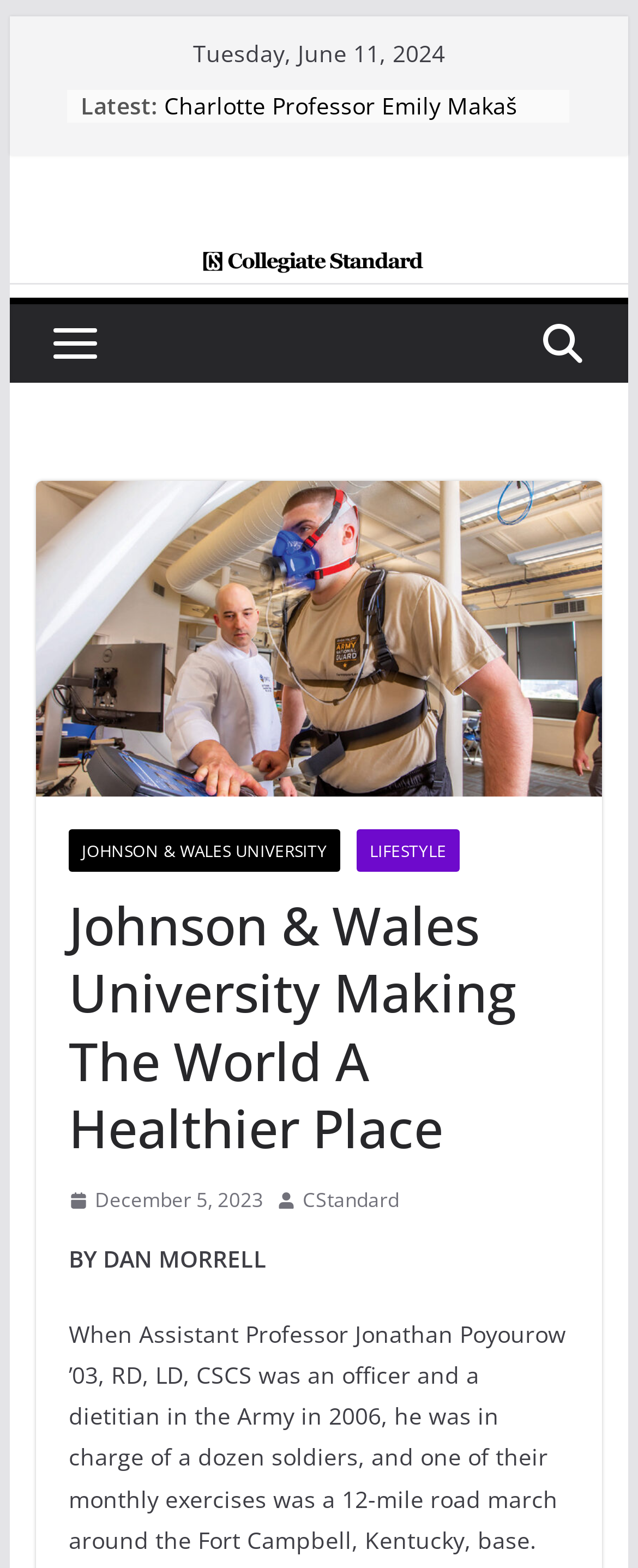Determine the coordinates of the bounding box for the clickable area needed to execute this instruction: "visit appburst website".

None